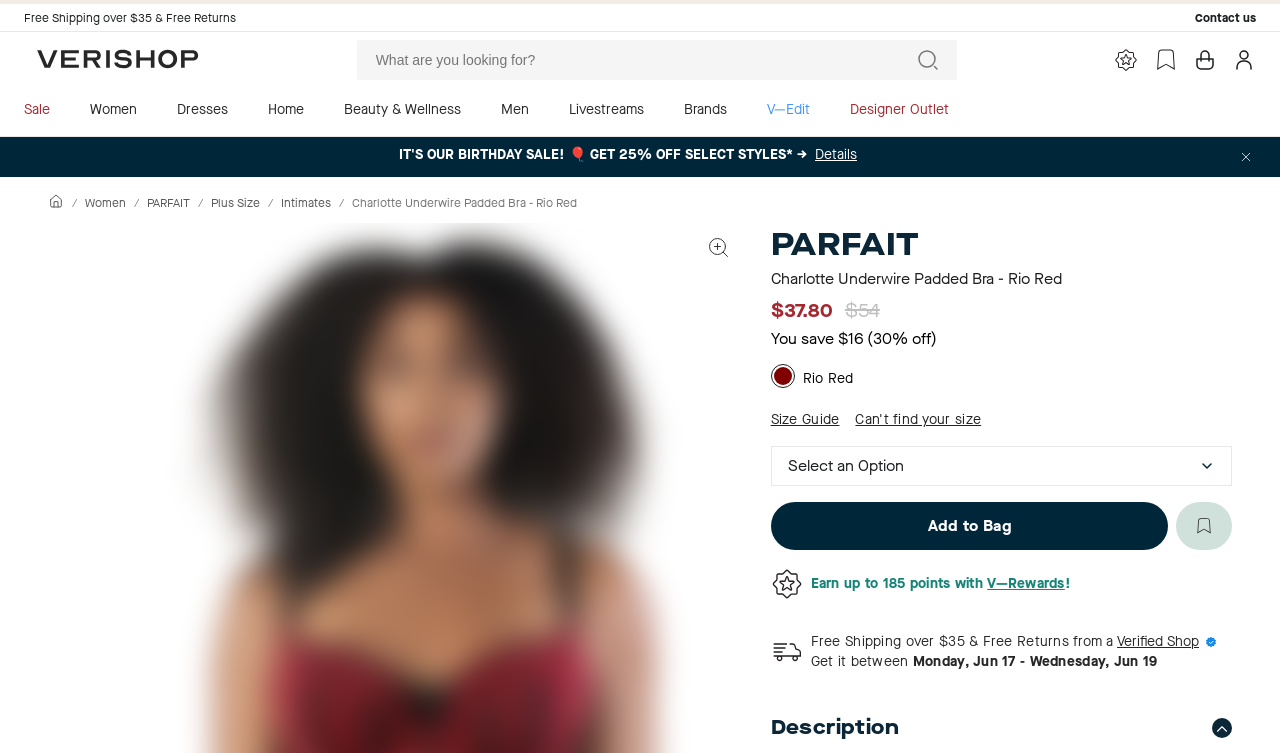Please specify the bounding box coordinates of the region to click in order to perform the following instruction: "Select a size option".

[0.602, 0.592, 0.962, 0.645]